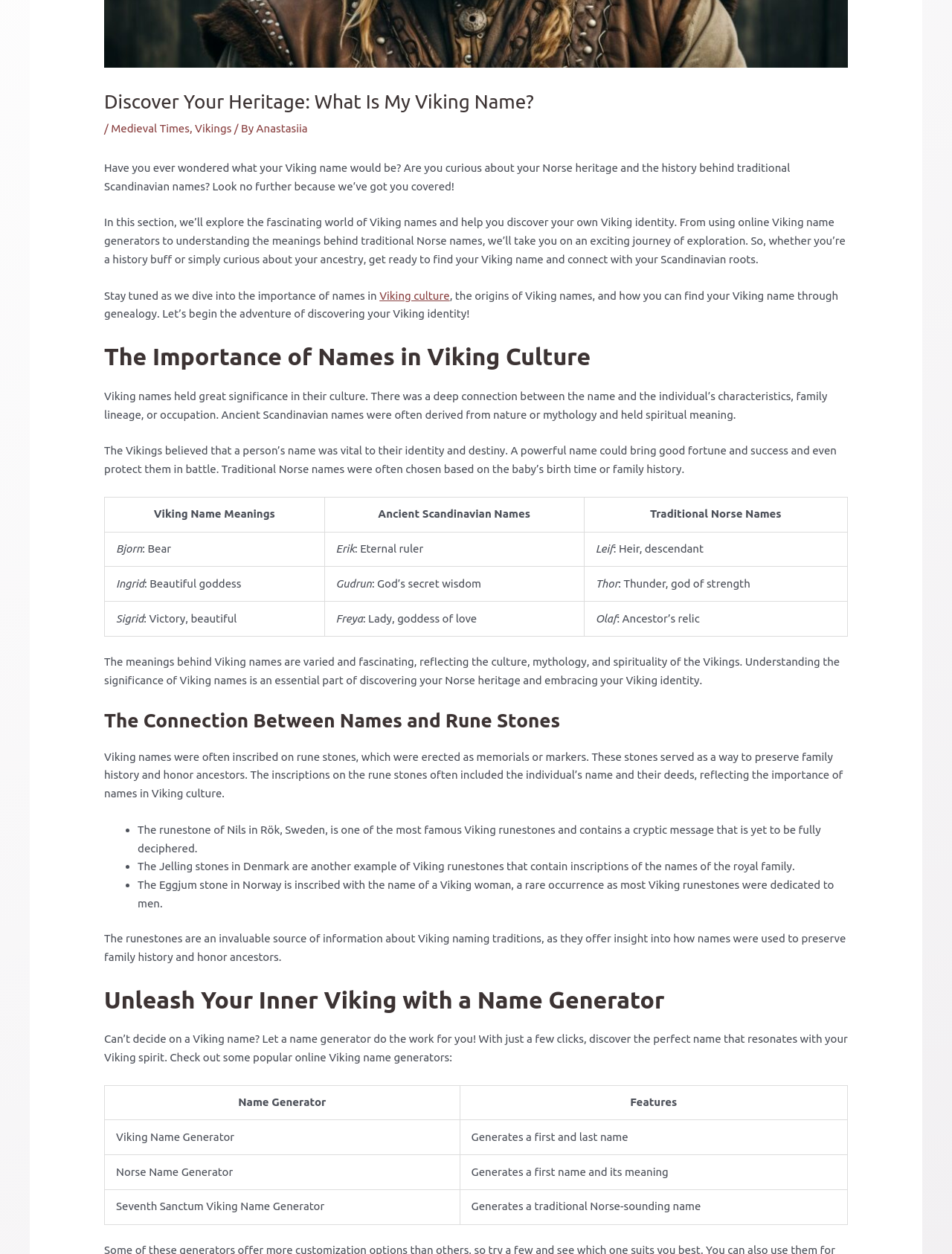Extract the bounding box coordinates of the UI element described by: "Vikings". The coordinates should include four float numbers ranging from 0 to 1, e.g., [left, top, right, bottom].

[0.205, 0.097, 0.243, 0.107]